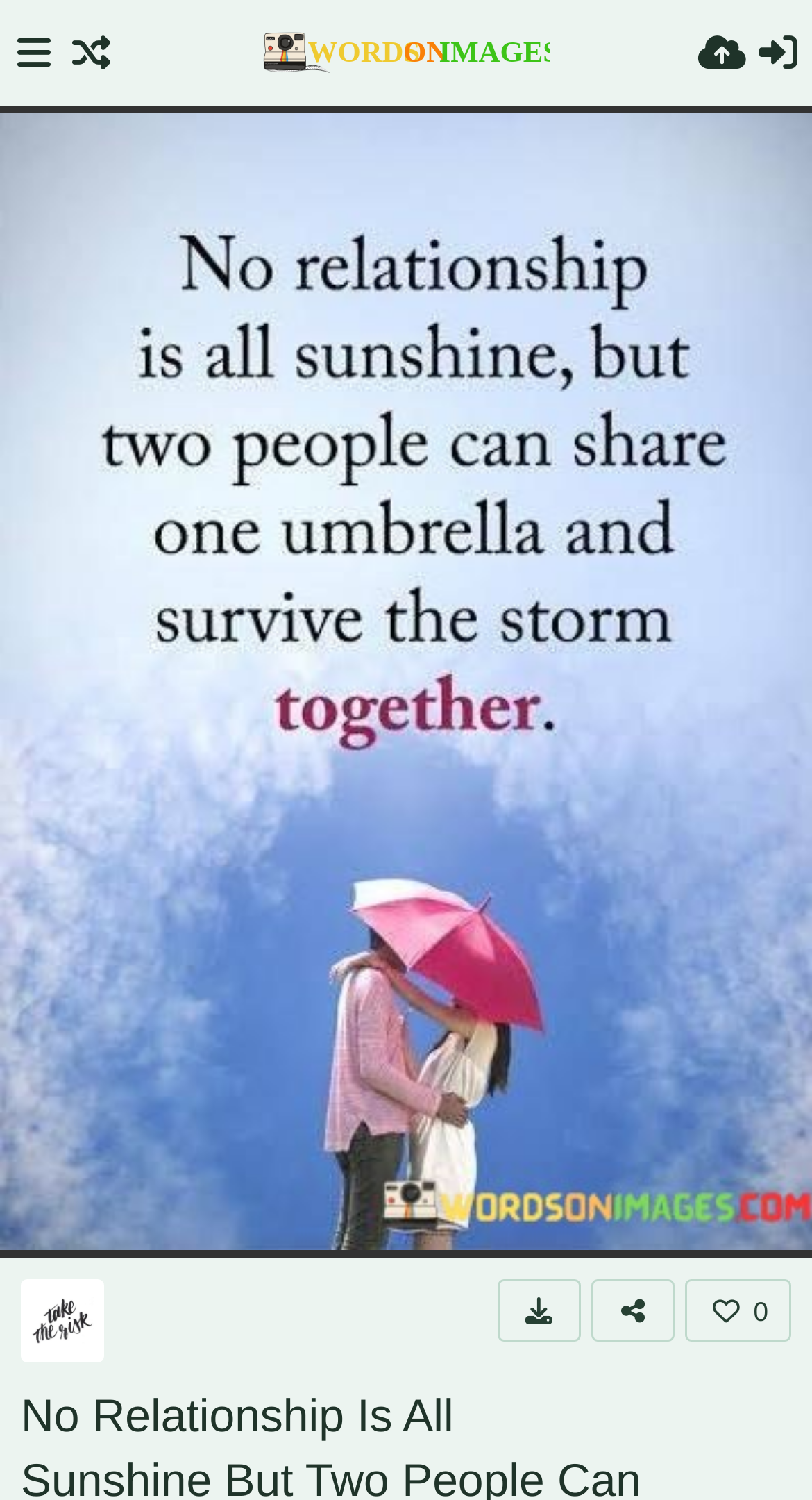What is the main idea of the quote?
Please look at the screenshot and answer in one word or a short phrase.

Unity in relationships